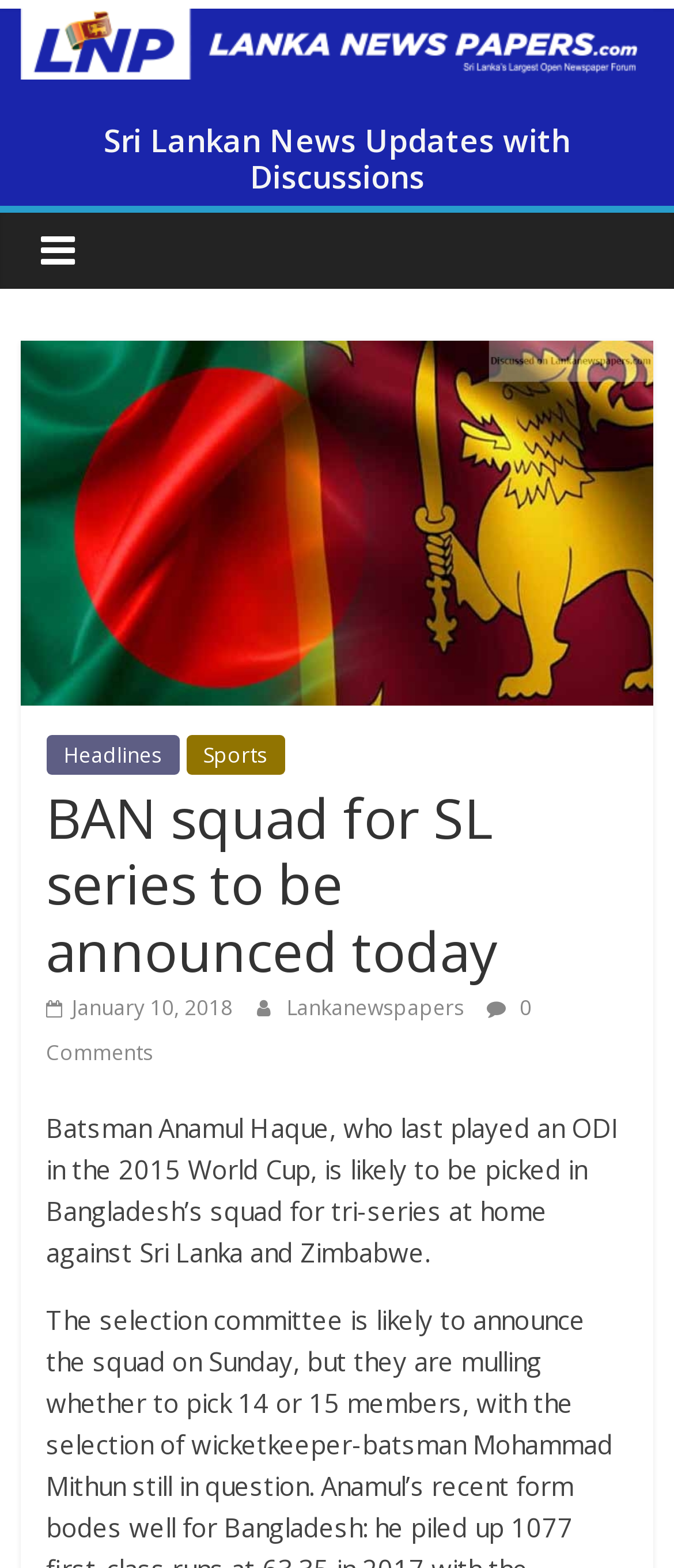Identify the bounding box of the UI element that matches this description: "Lankanewspapers".

[0.425, 0.633, 0.697, 0.652]